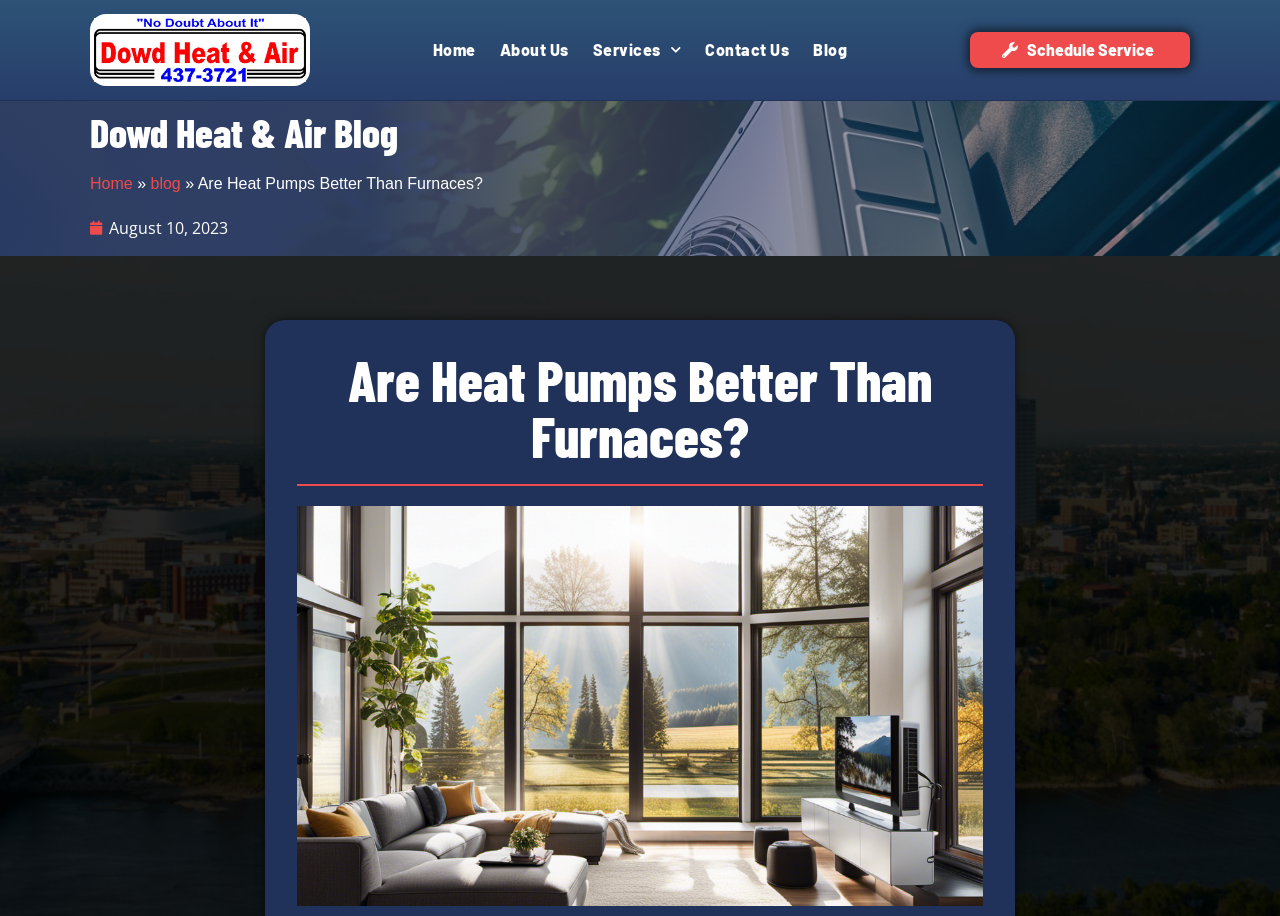Locate the bounding box coordinates of the element I should click to achieve the following instruction: "Read the blog post about heat pumps and furnaces".

[0.232, 0.385, 0.768, 0.507]